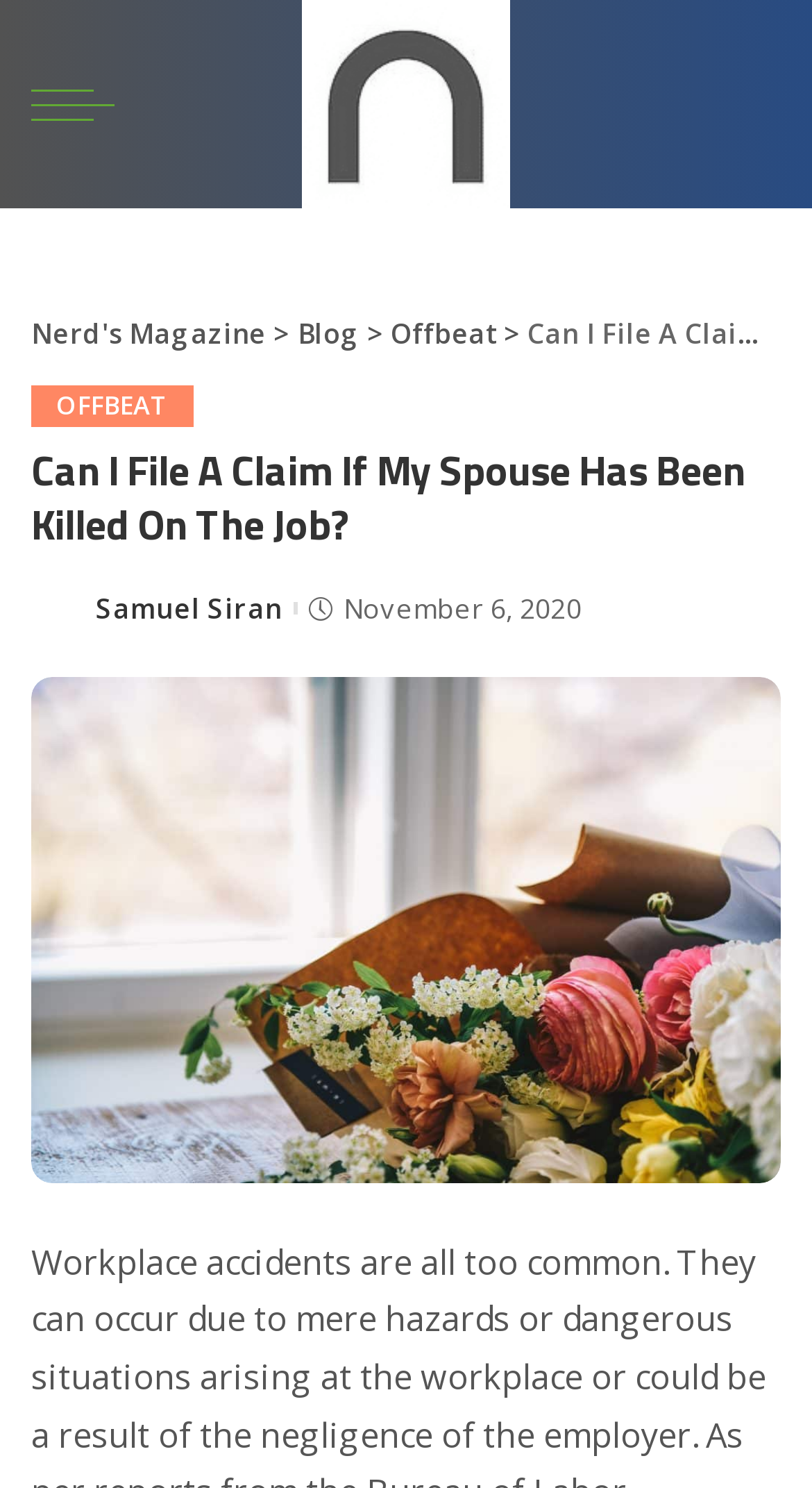Please provide a detailed answer to the question below based on the screenshot: 
Who wrote the article?

I found the answer by looking at the image element with the name 'Samuel Siran' which is located below the heading of the article, and is likely the author's profile picture.